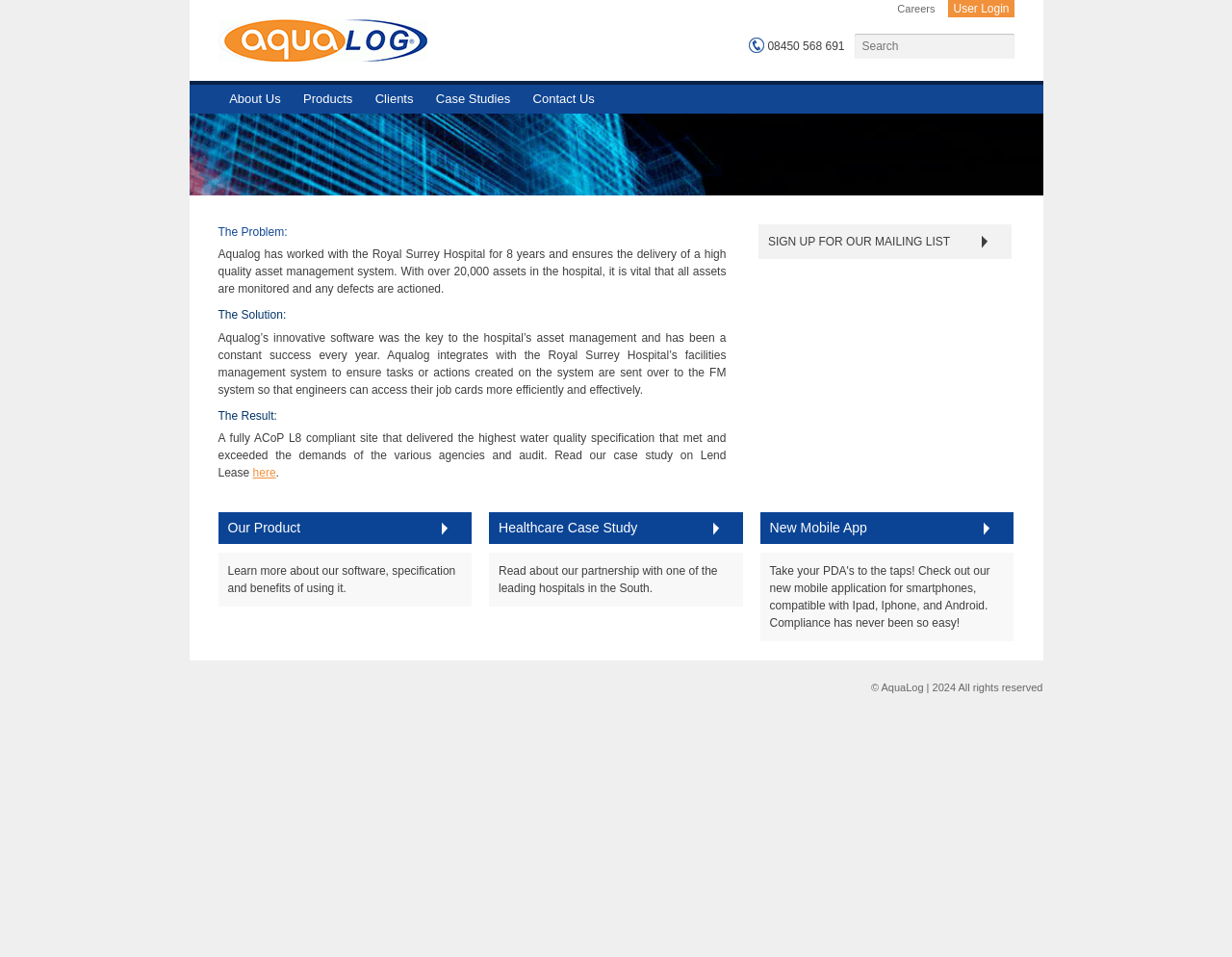Please determine the bounding box coordinates of the element's region to click in order to carry out the following instruction: "login to the user account". The coordinates should be four float numbers between 0 and 1, i.e., [left, top, right, bottom].

[0.774, 0.002, 0.819, 0.016]